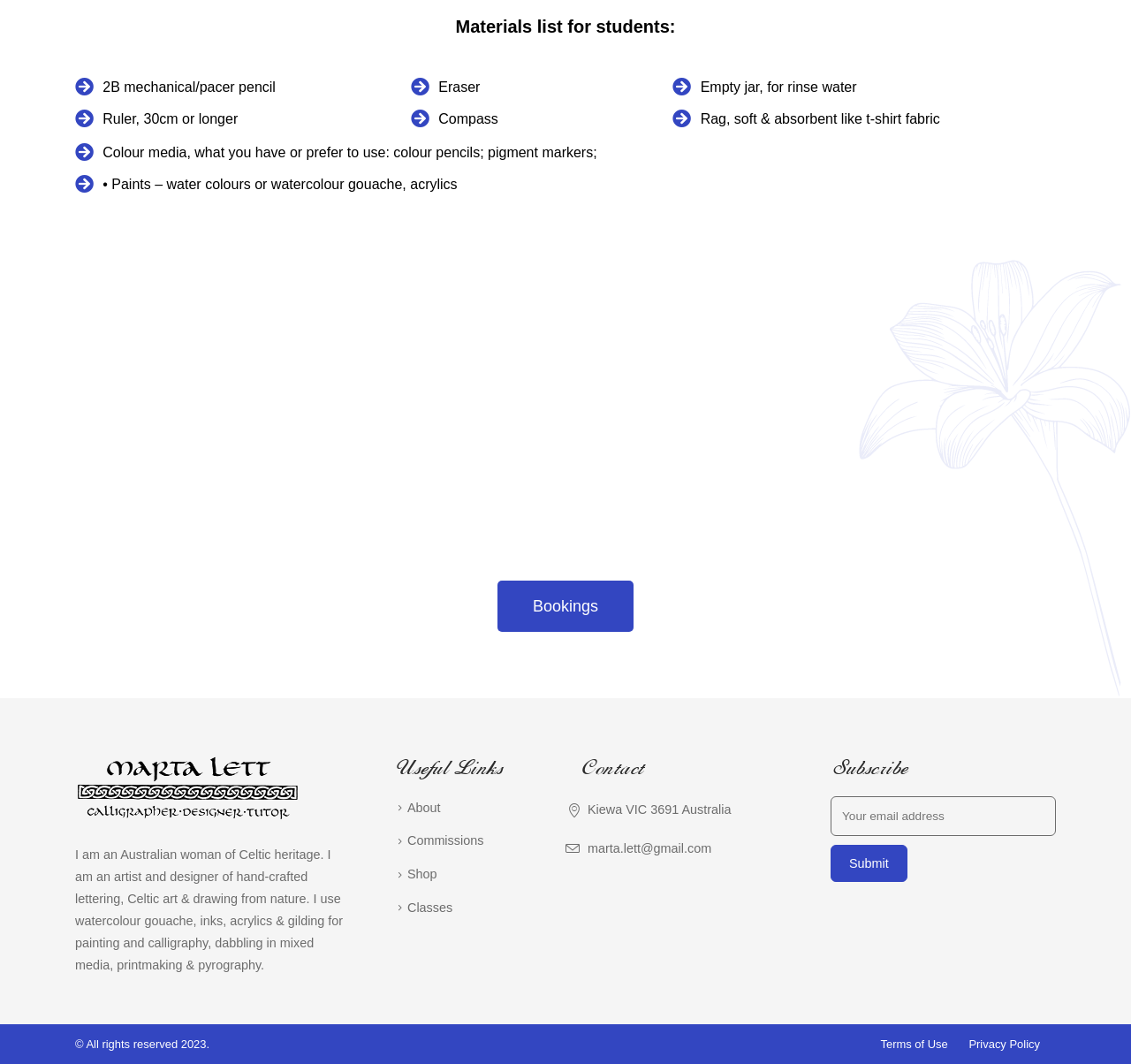What is the first material listed for students?
Please answer the question with a detailed and comprehensive explanation.

The webpage lists materials required for students, and the first item in the list is '2B mechanical/pacer pencil', which is a type of pencil.